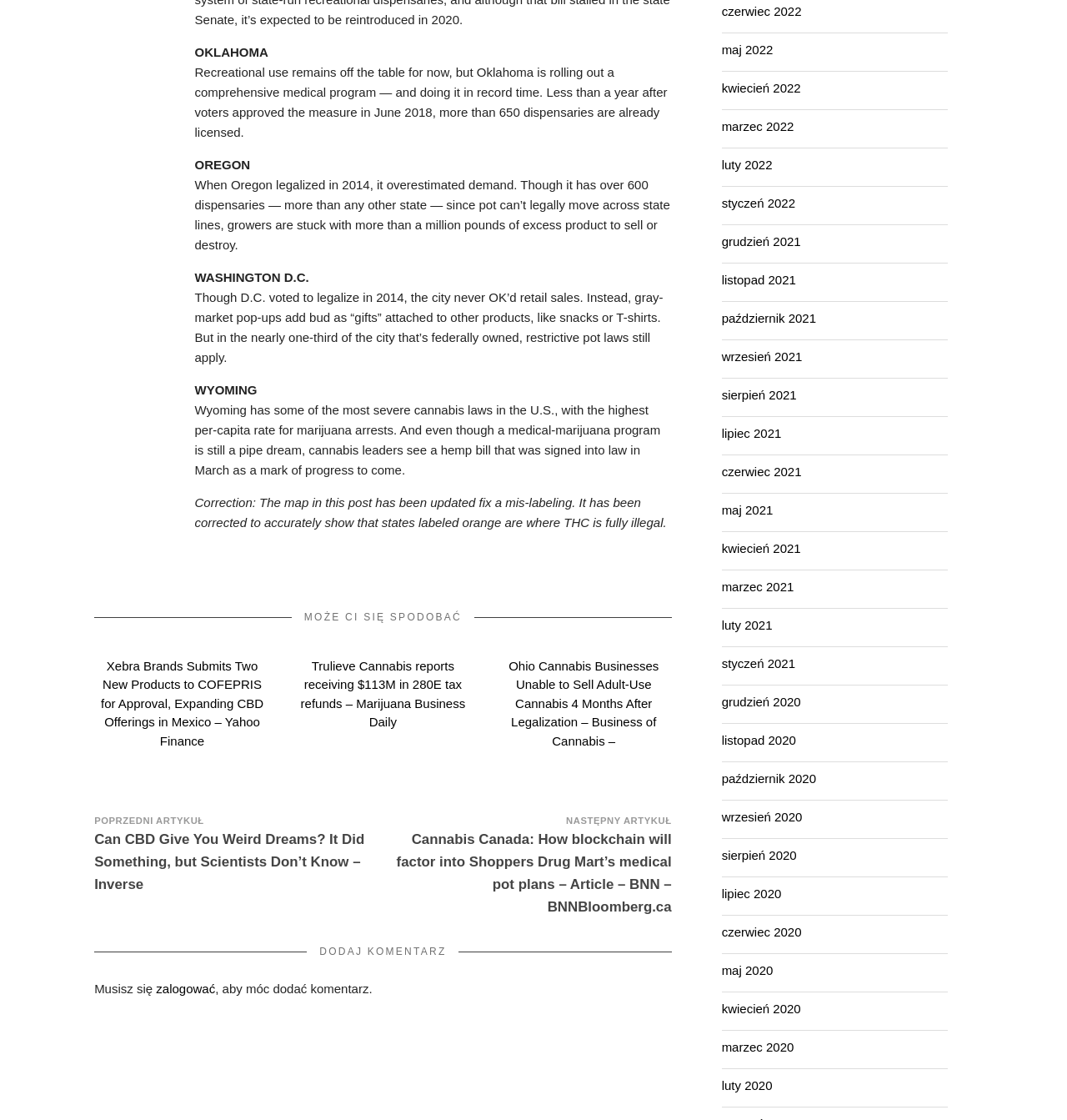Using the provided description zalogować, find the bounding box coordinates for the UI element. Provide the coordinates in (top-left x, top-left y, bottom-right x, bottom-right y) format, ensuring all values are between 0 and 1.

[0.146, 0.877, 0.202, 0.889]